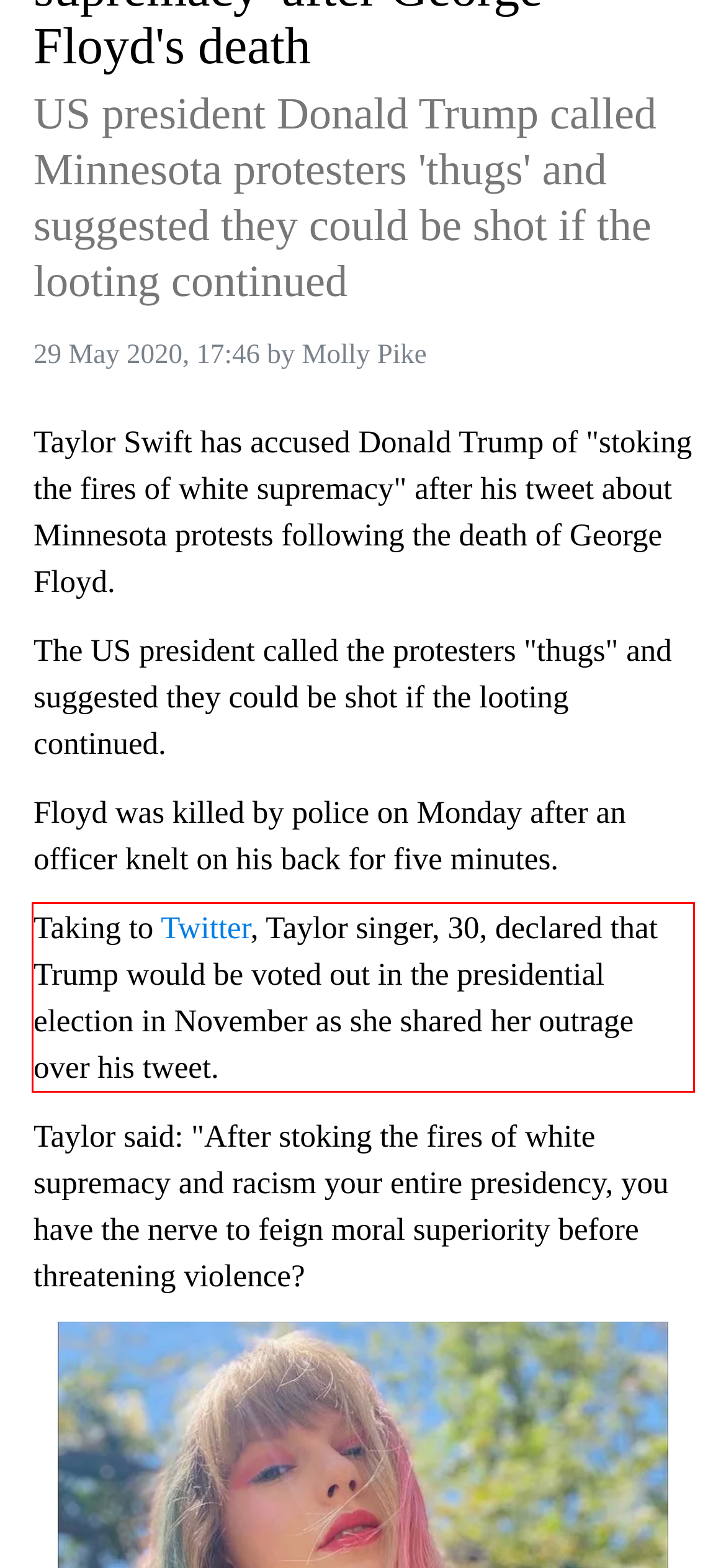With the provided screenshot of a webpage, locate the red bounding box and perform OCR to extract the text content inside it.

Taking to Twitter, Taylor singer, 30, declared that Trump would be voted out in the presidential election in November as she shared her outrage over his tweet.